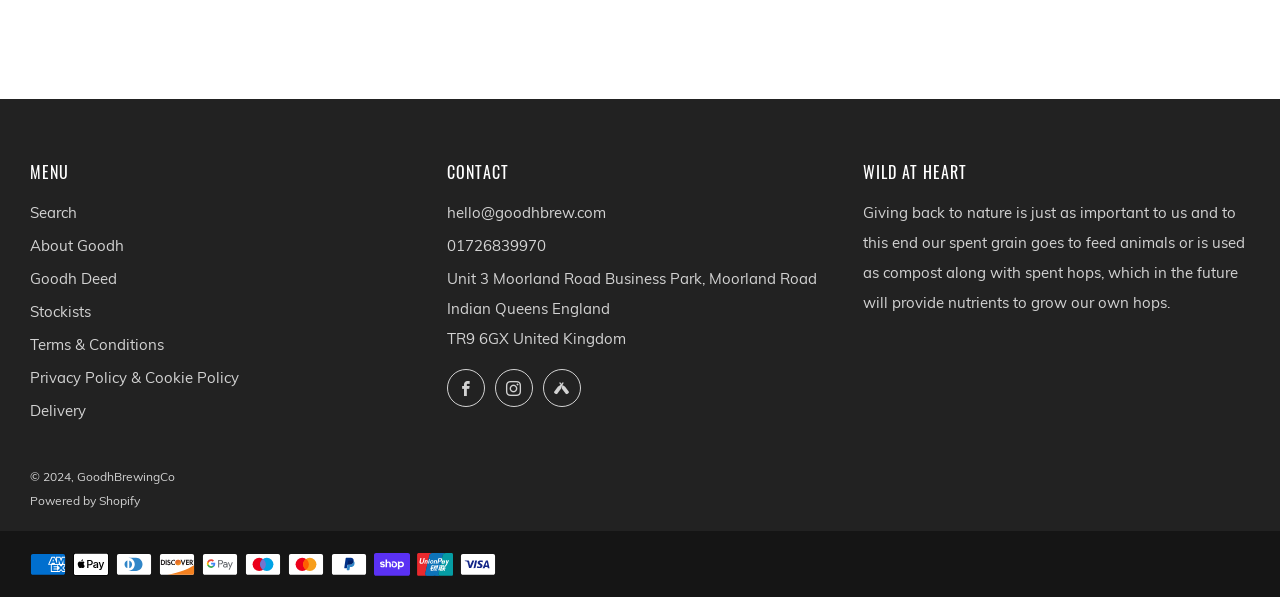Can you provide the bounding box coordinates for the element that should be clicked to implement the instruction: "Enter your first name"?

None